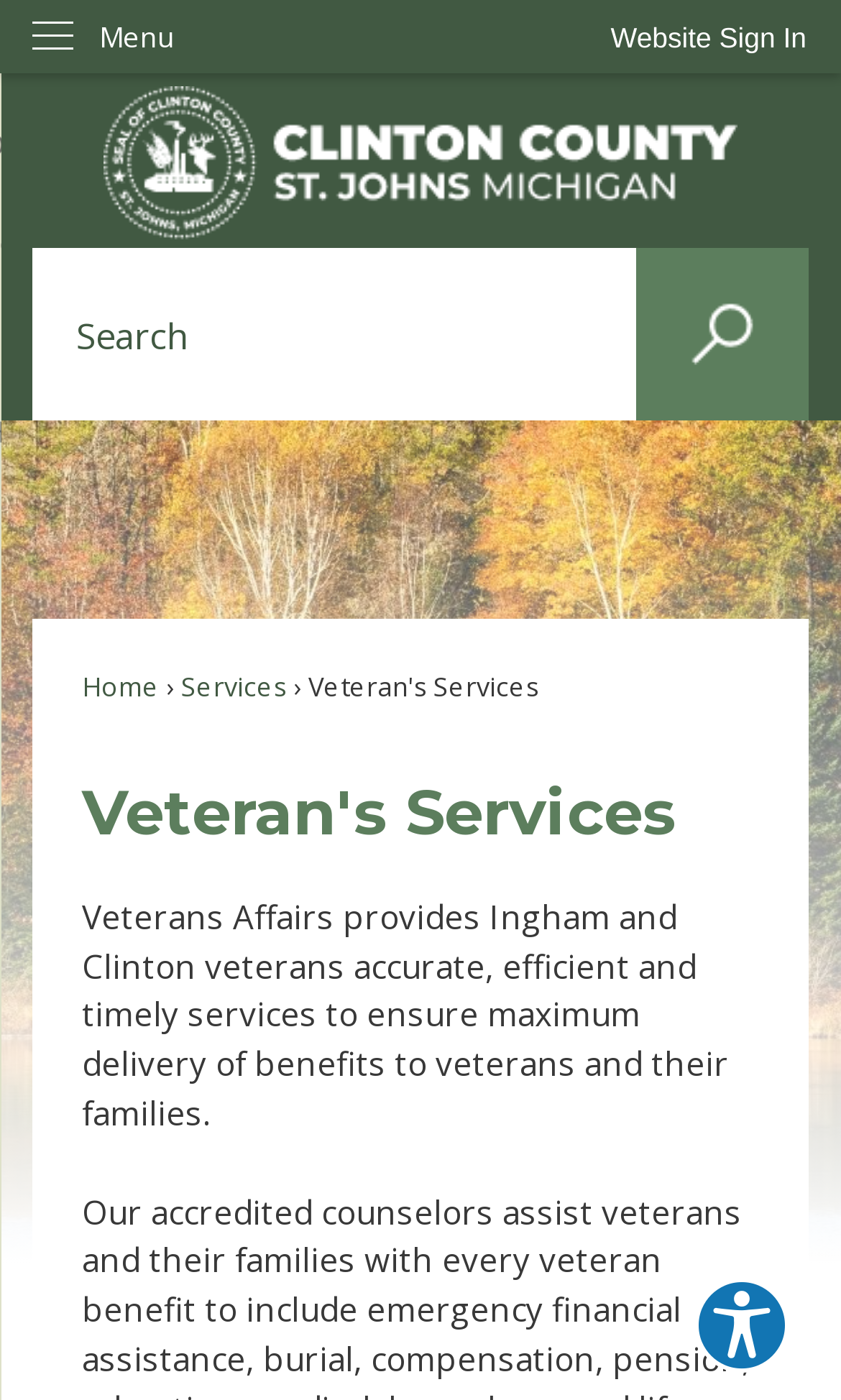Bounding box coordinates should be in the format (top-left x, top-left y, bottom-right x, bottom-right y) and all values should be floating point numbers between 0 and 1. Determine the bounding box coordinate for the UI element described as: parent_node: Search name="searchField" placeholder="Search" title="Search"

[0.039, 0.177, 0.961, 0.3]